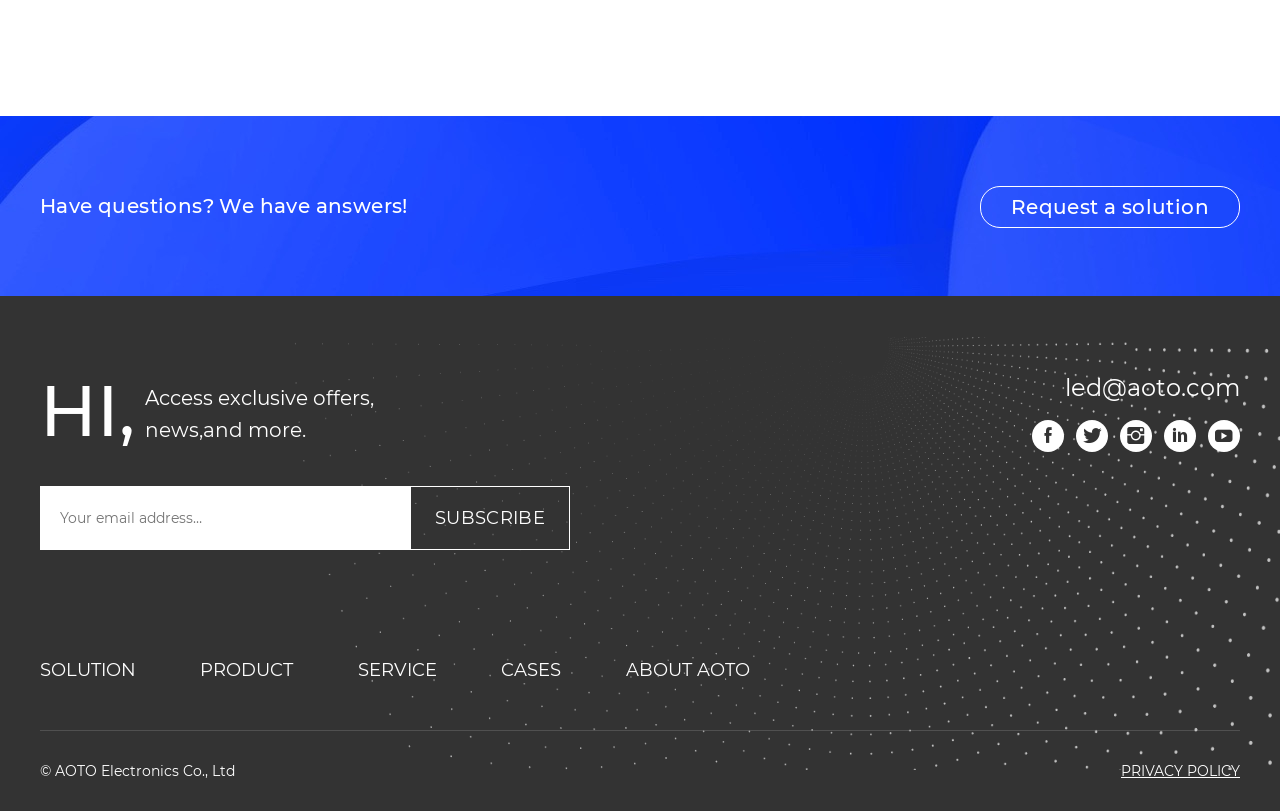Please determine the bounding box coordinates of the element to click on in order to accomplish the following task: "Request a solution". Ensure the coordinates are four float numbers ranging from 0 to 1, i.e., [left, top, right, bottom].

[0.765, 0.23, 0.969, 0.281]